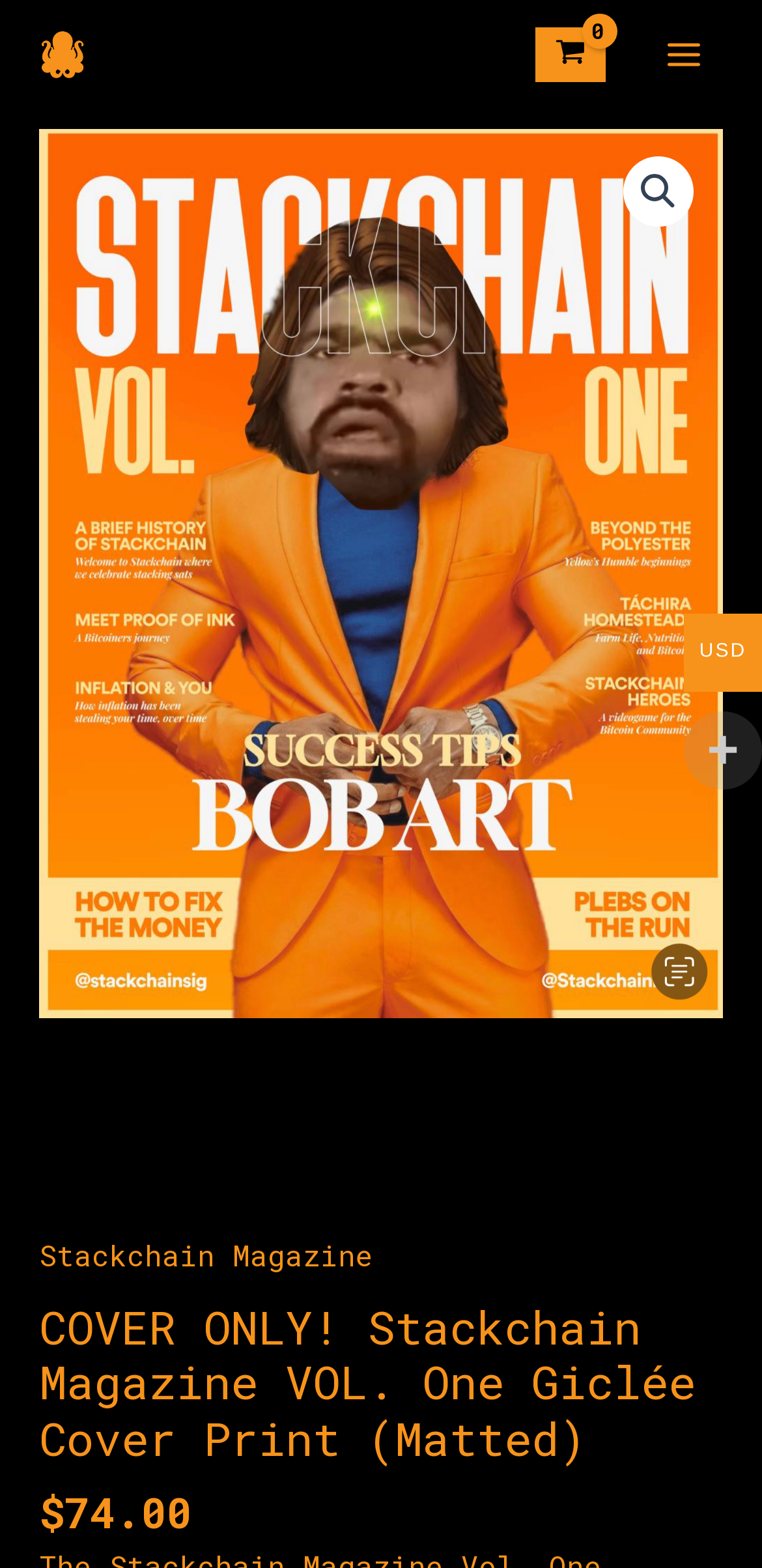Elaborate on the different components and information displayed on the webpage.

The webpage appears to be a product page for a magazine cover print. At the top left, there is a link to an empty shopping cart, accompanied by a small image. Next to it, there is a button labeled "Main Menu" with an image icon. Below the button, there is a search icon represented by a magnifying glass emoji.

The main content of the page is a large image of the magazine cover, "Stackchain Magazine Vol 1 cover", which takes up most of the page. The image is described as a museum-quality cover print for framing purposes, and all magazine images are 8.5"x11" in size.

Above the image, there is a heading that reads "COVER ONLY! Stackchain Magazine VOL. One Giclée Cover Print (Matted)". Below the image, there is a link to "Stackchain Magazine" and a price tag of $74.00.